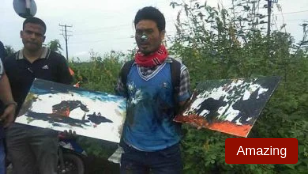Give a one-word or short phrase answer to the question: 
What is the setting of the image?

Outdoors amidst greenery